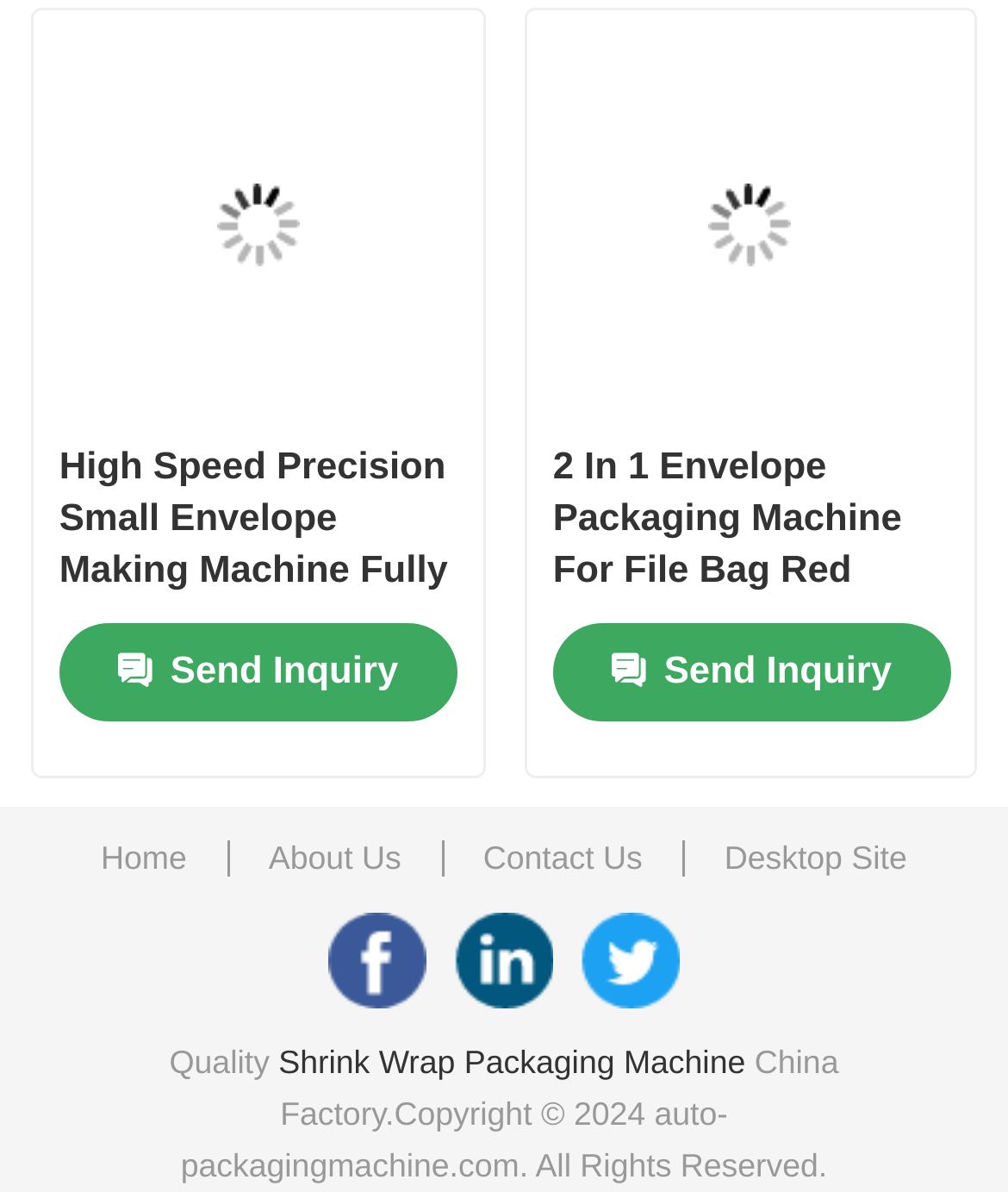How many types of machines are listed?
Answer the question in as much detail as possible.

I counted the number of link elements with descriptive text, excluding the links in the product sections, and found 9 types of machines listed, including Card Dispenser Machine, Automatic Paper Bag Machine, and others.